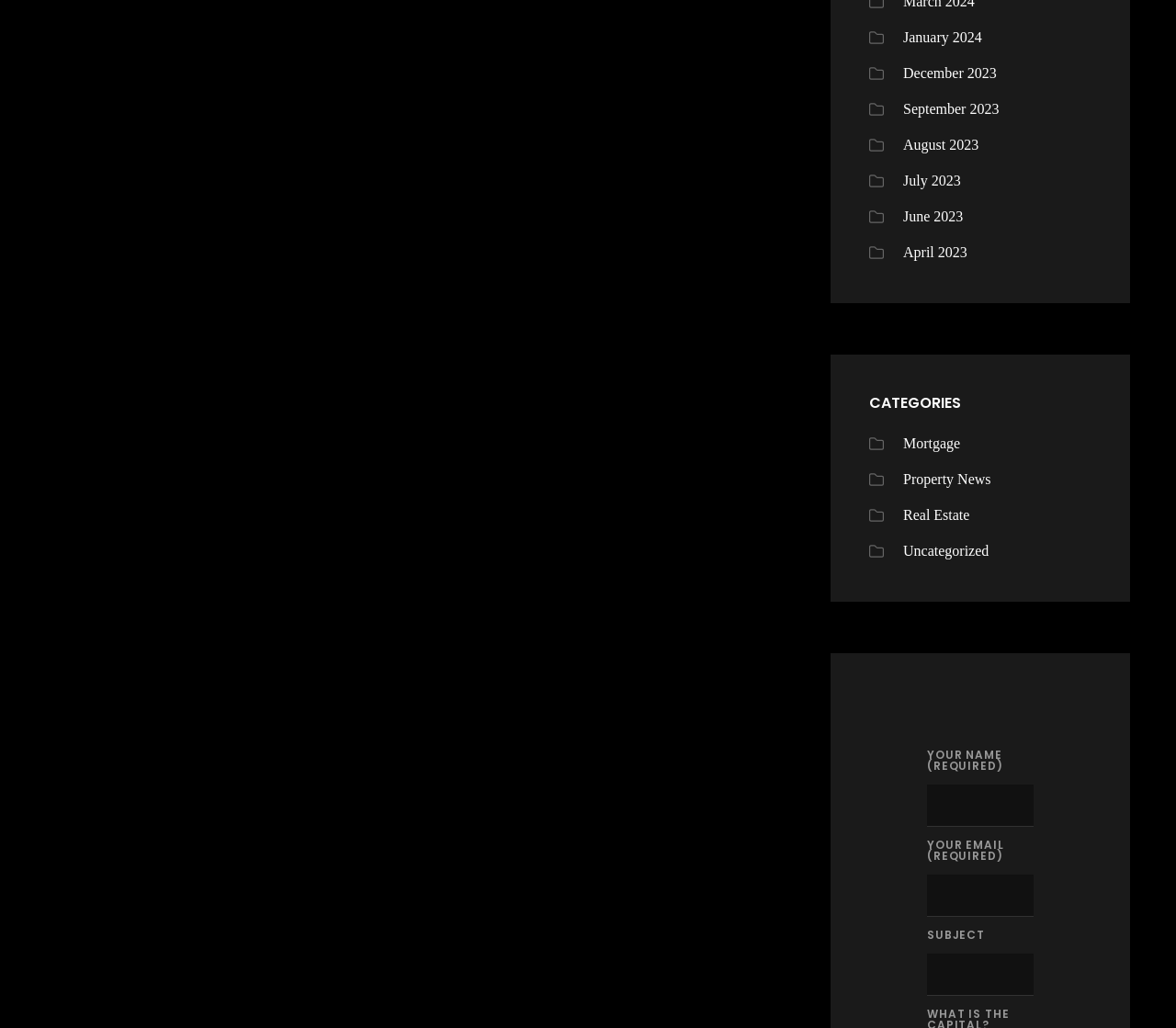What are the categories listed on the webpage?
From the image, respond with a single word or phrase.

Mortgage, Property News, Real Estate, Uncategorized